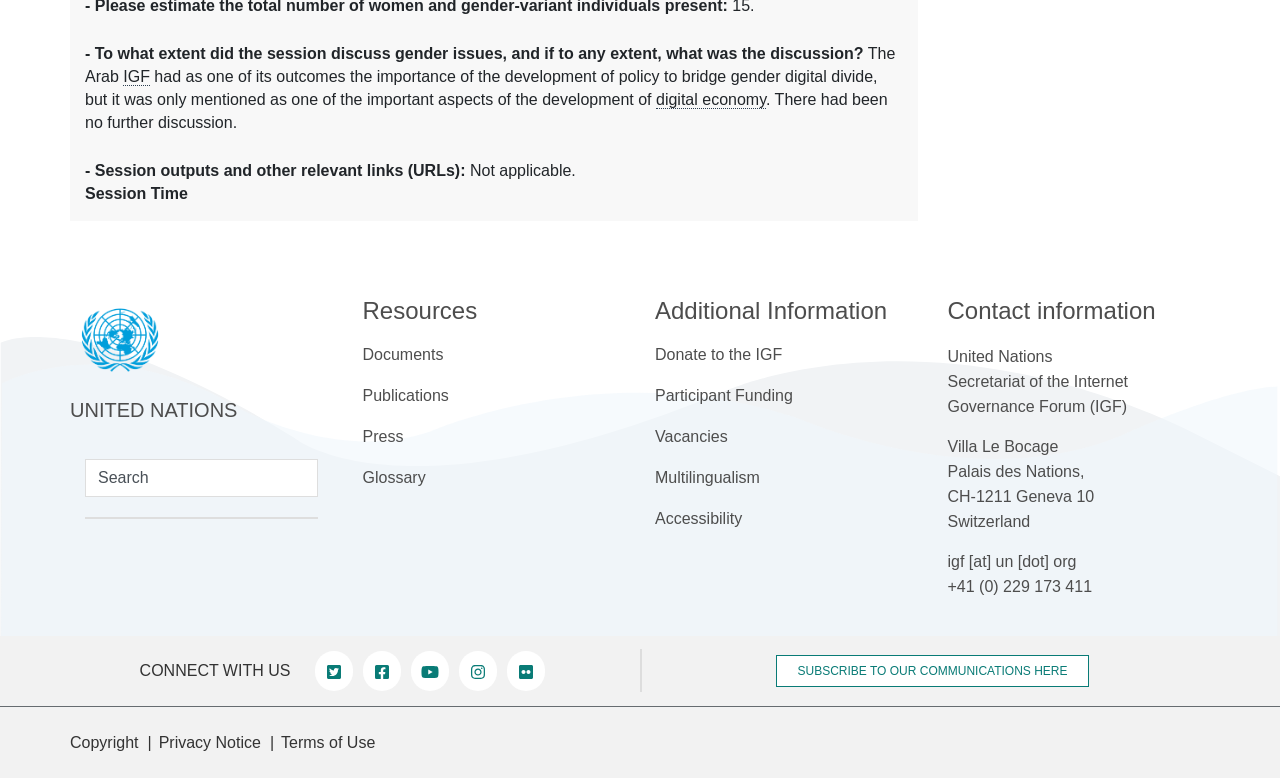From the image, can you give a detailed response to the question below:
What is the name of the organization?

The name of the organization can be found in the top-left corner of the webpage, where the United Nations logo is displayed, and the text 'UNITED NATIONS' is written next to it.